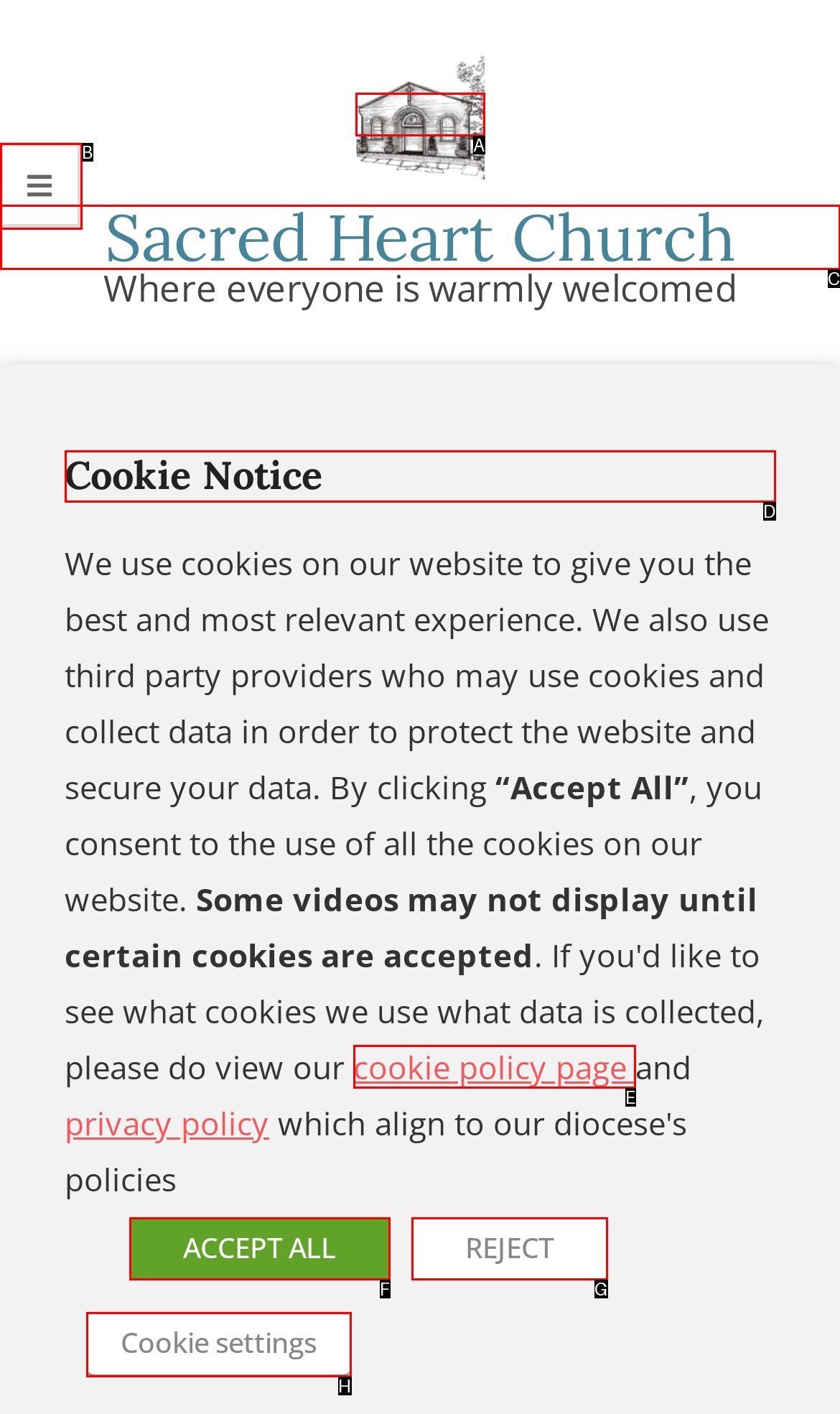Identify the option that corresponds to the description: alt="Sacred Heart Hook Catholic Church" 
Provide the letter of the matching option from the available choices directly.

A